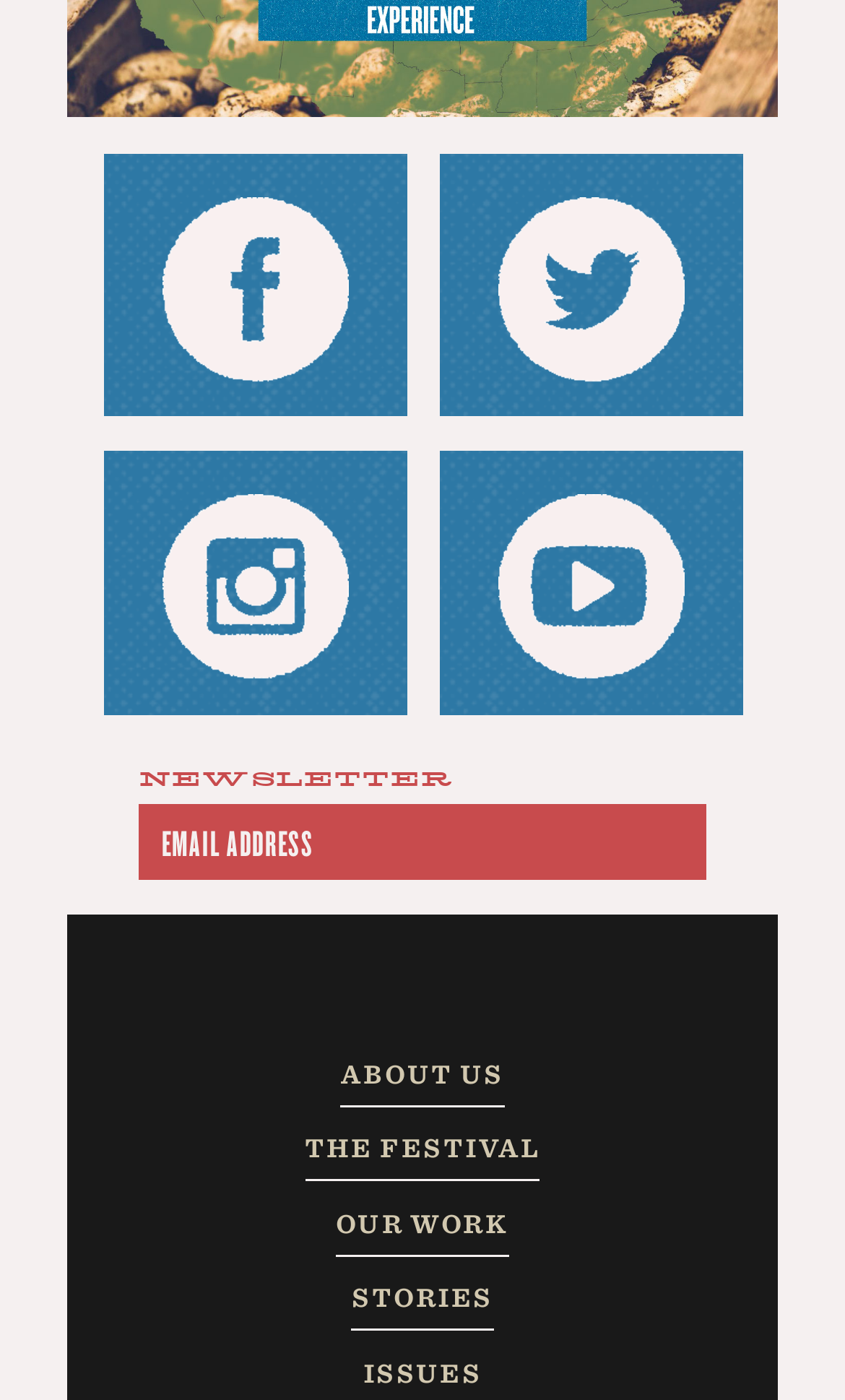Highlight the bounding box coordinates of the element you need to click to perform the following instruction: "Subscribe to the newsletter."

[0.164, 0.575, 0.836, 0.628]